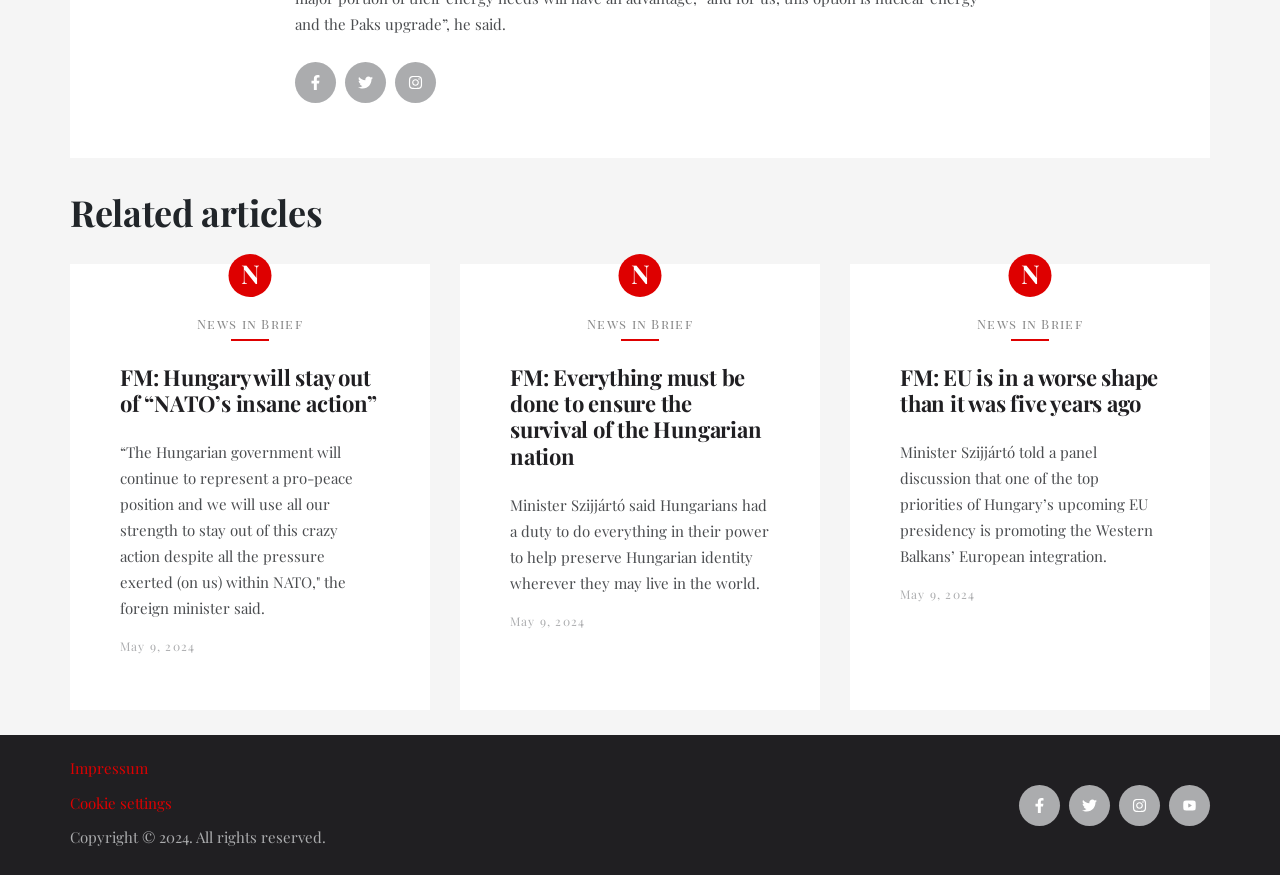Can you determine the bounding box coordinates of the area that needs to be clicked to fulfill the following instruction: "Click the Facebook icon"?

[0.23, 0.071, 0.262, 0.118]